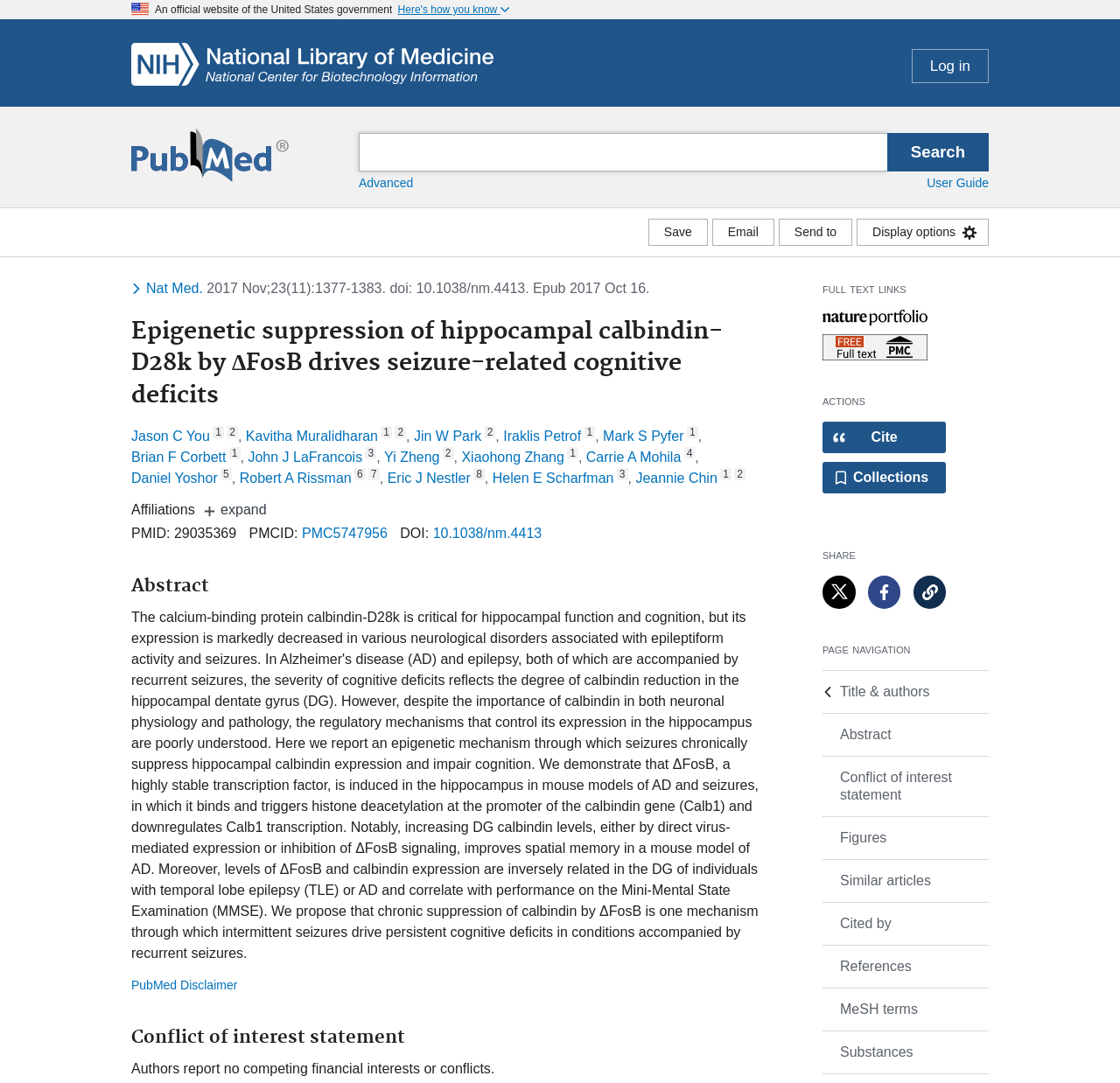Please find the bounding box coordinates for the clickable element needed to perform this instruction: "Share the article on Twitter".

[0.734, 0.532, 0.764, 0.562]